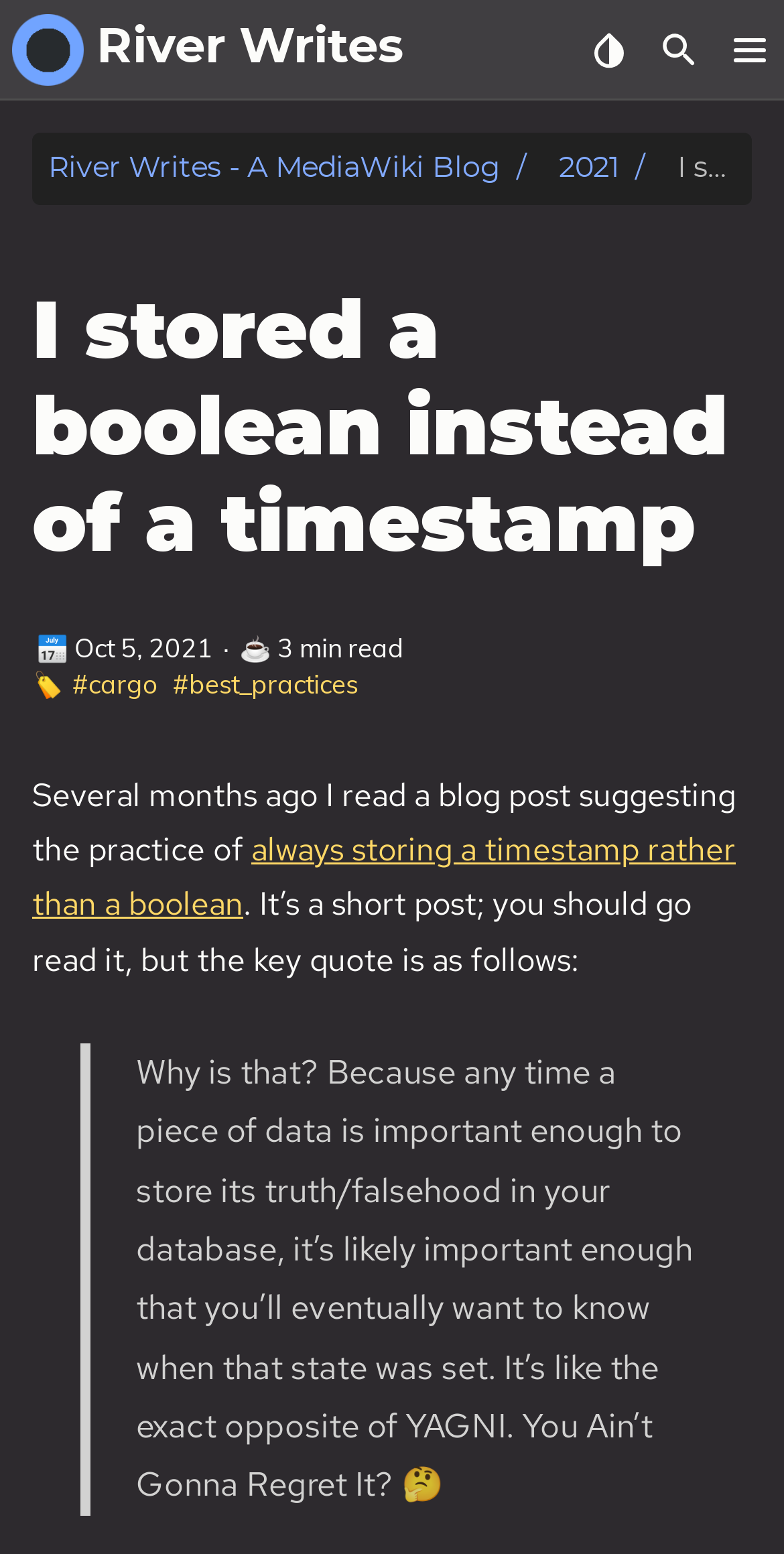Determine the coordinates of the bounding box for the clickable area needed to execute this instruction: "Click the link to read more about cargo".

[0.082, 0.43, 0.21, 0.45]